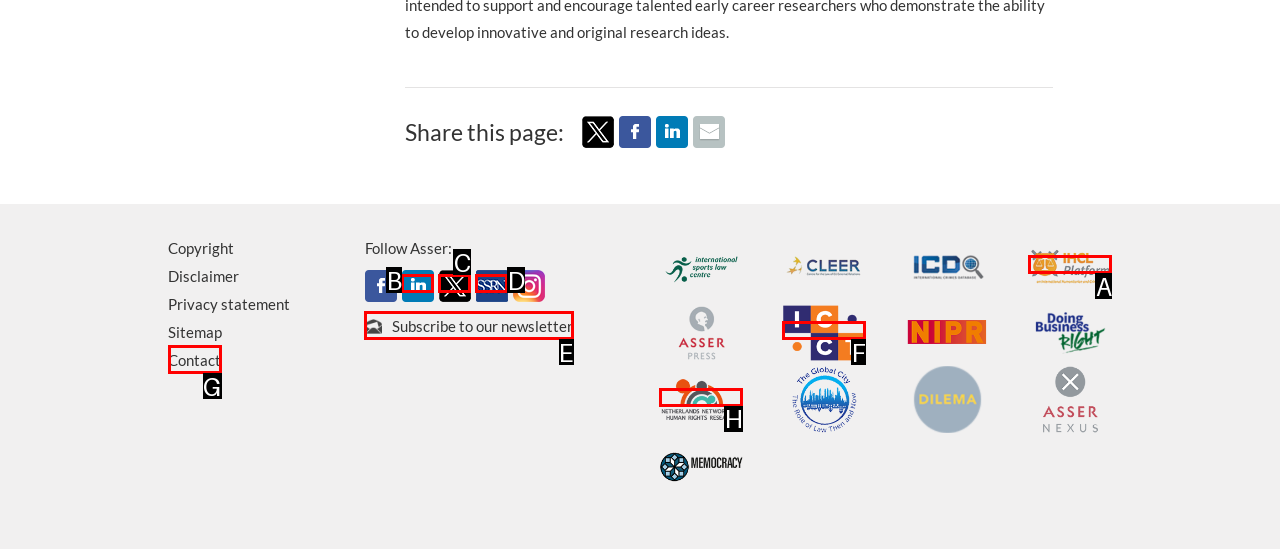Which lettered option should be clicked to achieve the task: Follow us on LinkedIn? Choose from the given choices.

B